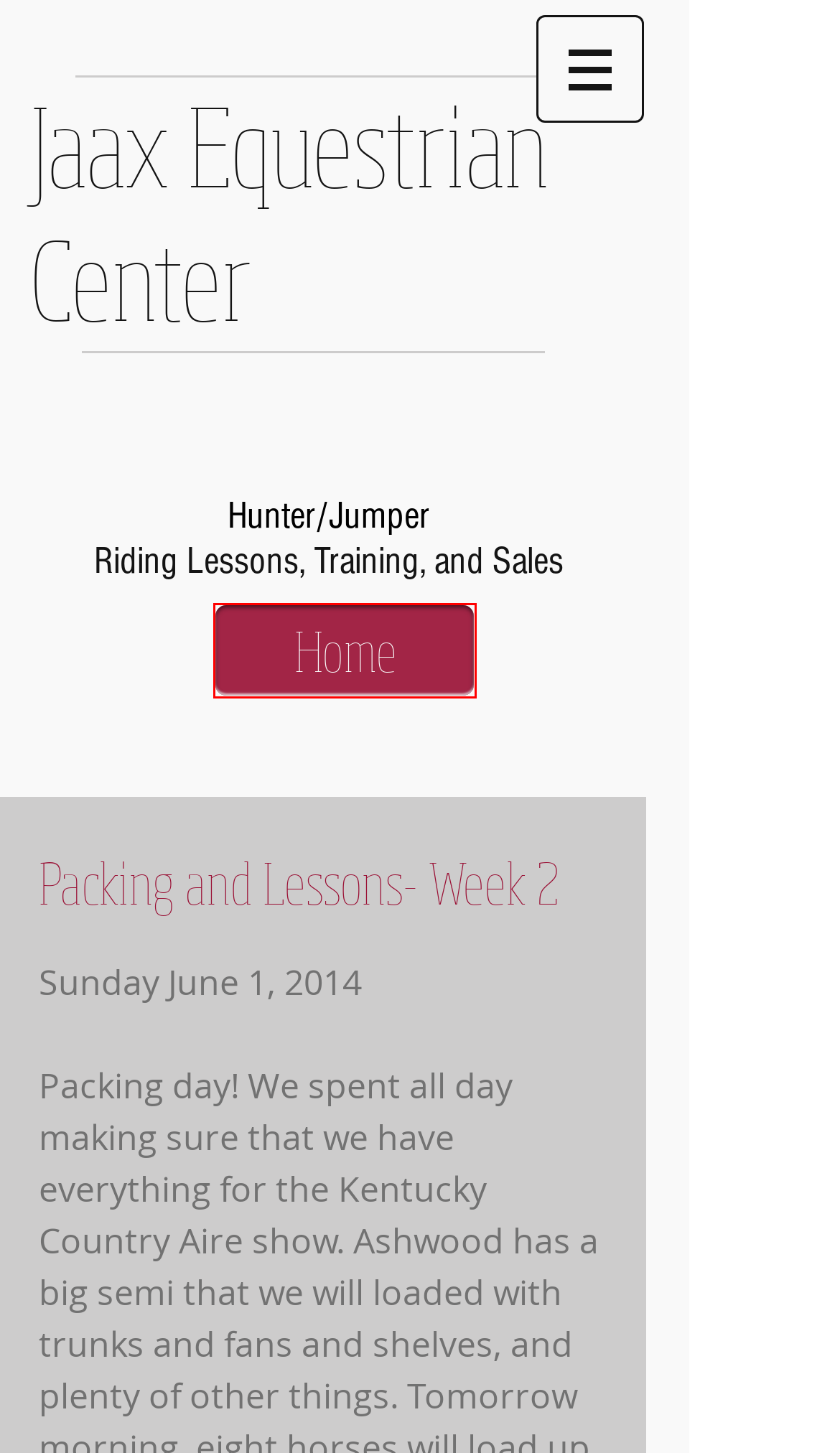You are provided with a screenshot of a webpage that has a red bounding box highlighting a UI element. Choose the most accurate webpage description that matches the new webpage after clicking the highlighted element. Here are your choices:
A. May - 2014
B. horse | lizequestrian
C. June - 2013
D. A Quick Trip Home
E. Riding Lessons and Training Wichita KS
F. Kentucky Week 1
G. July - 2014
H. Jaax LLC is Created!!

E